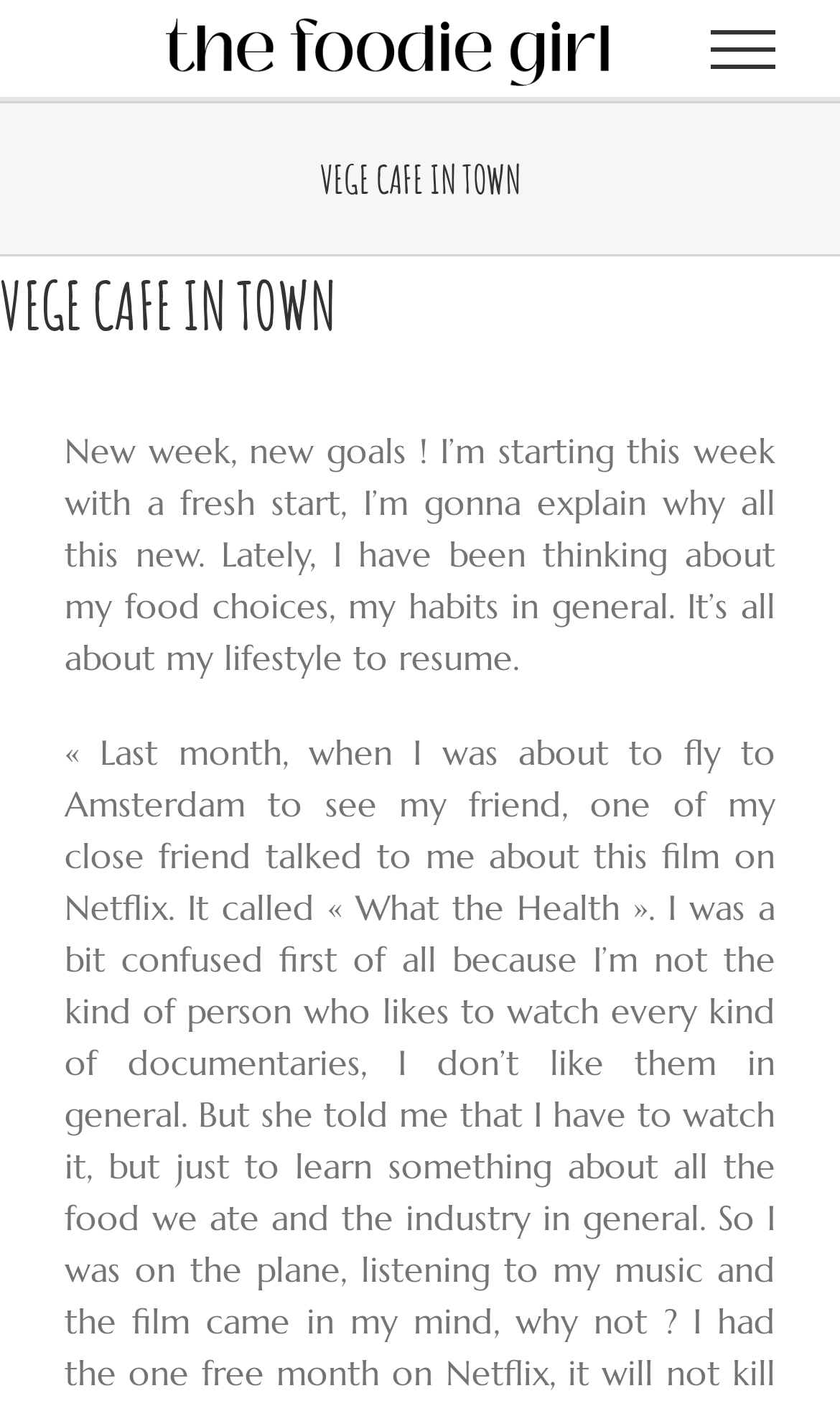For the element described, predict the bounding box coordinates as (top-left x, top-left y, bottom-right x, bottom-right y). All values should be between 0 and 1. Element description: aria-label="Afficher/masquer le menu"

[0.788, 0.021, 0.981, 0.048]